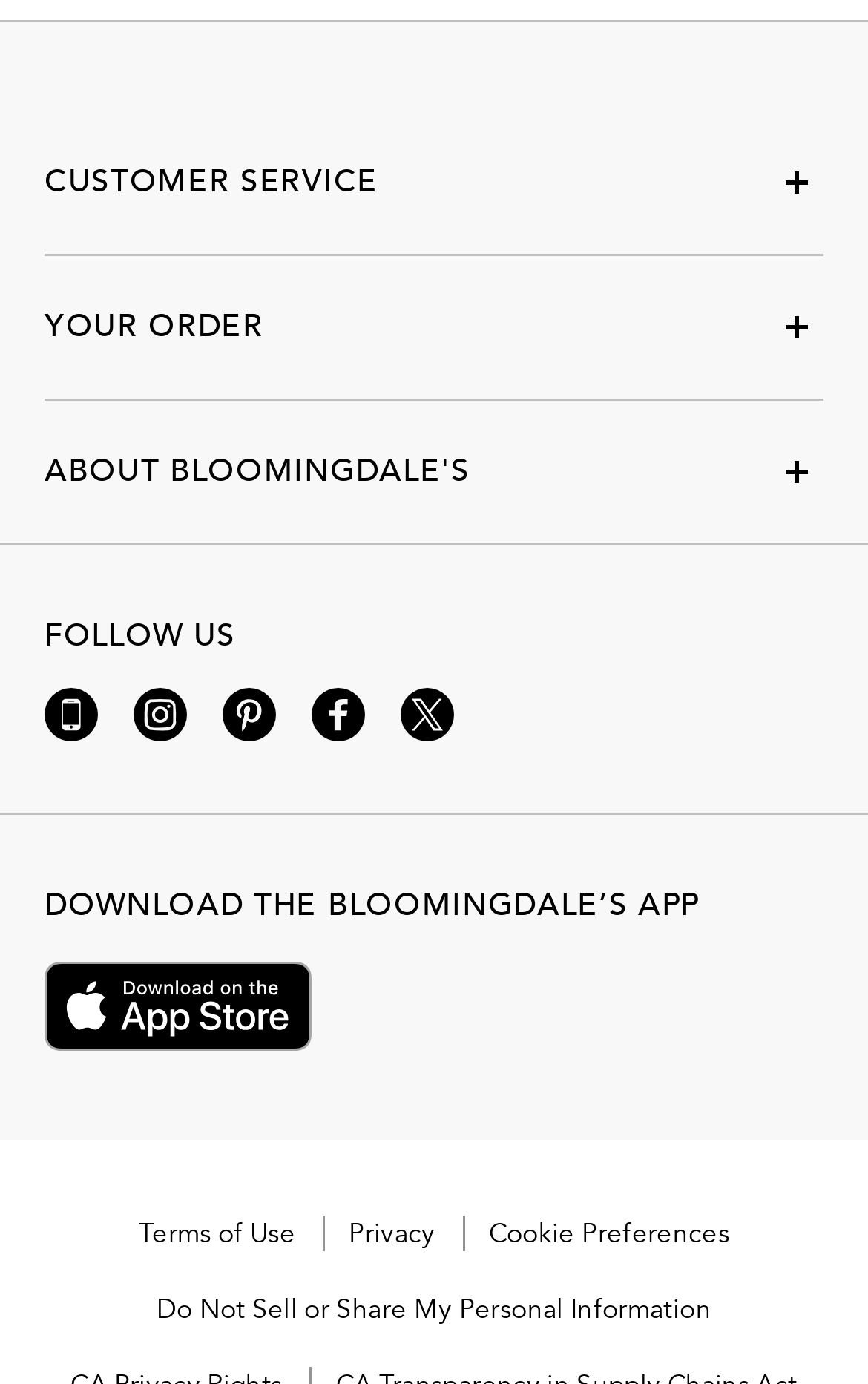Identify and provide the bounding box coordinates of the UI element described: "parent_node: DOWNLOAD THE BLOOMINGDALE’S APP". The coordinates should be formatted as [left, top, right, bottom], with each number being a float between 0 and 1.

[0.051, 0.713, 0.359, 0.738]